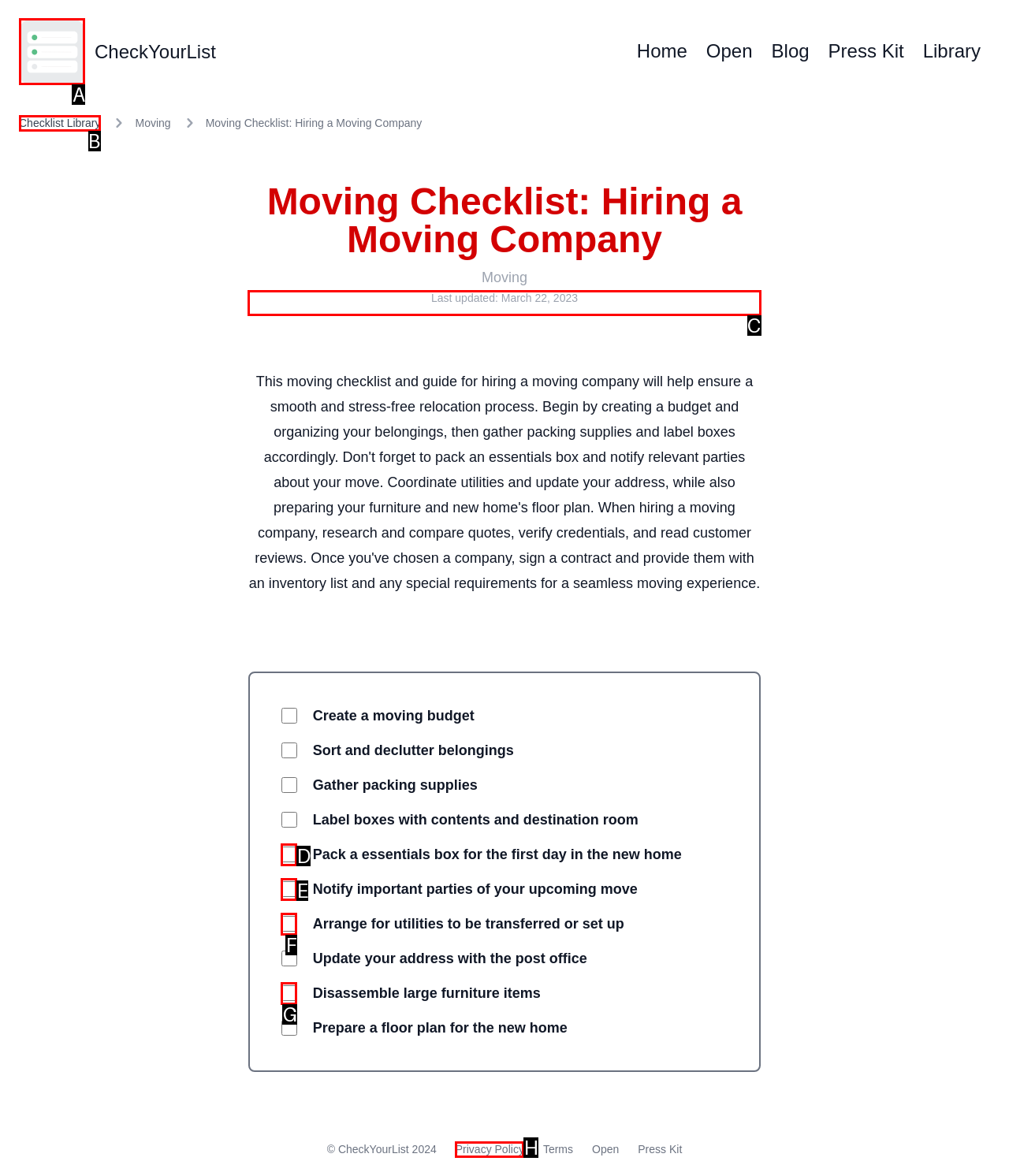To complete the task: Click the 'App Icon' link, select the appropriate UI element to click. Respond with the letter of the correct option from the given choices.

A